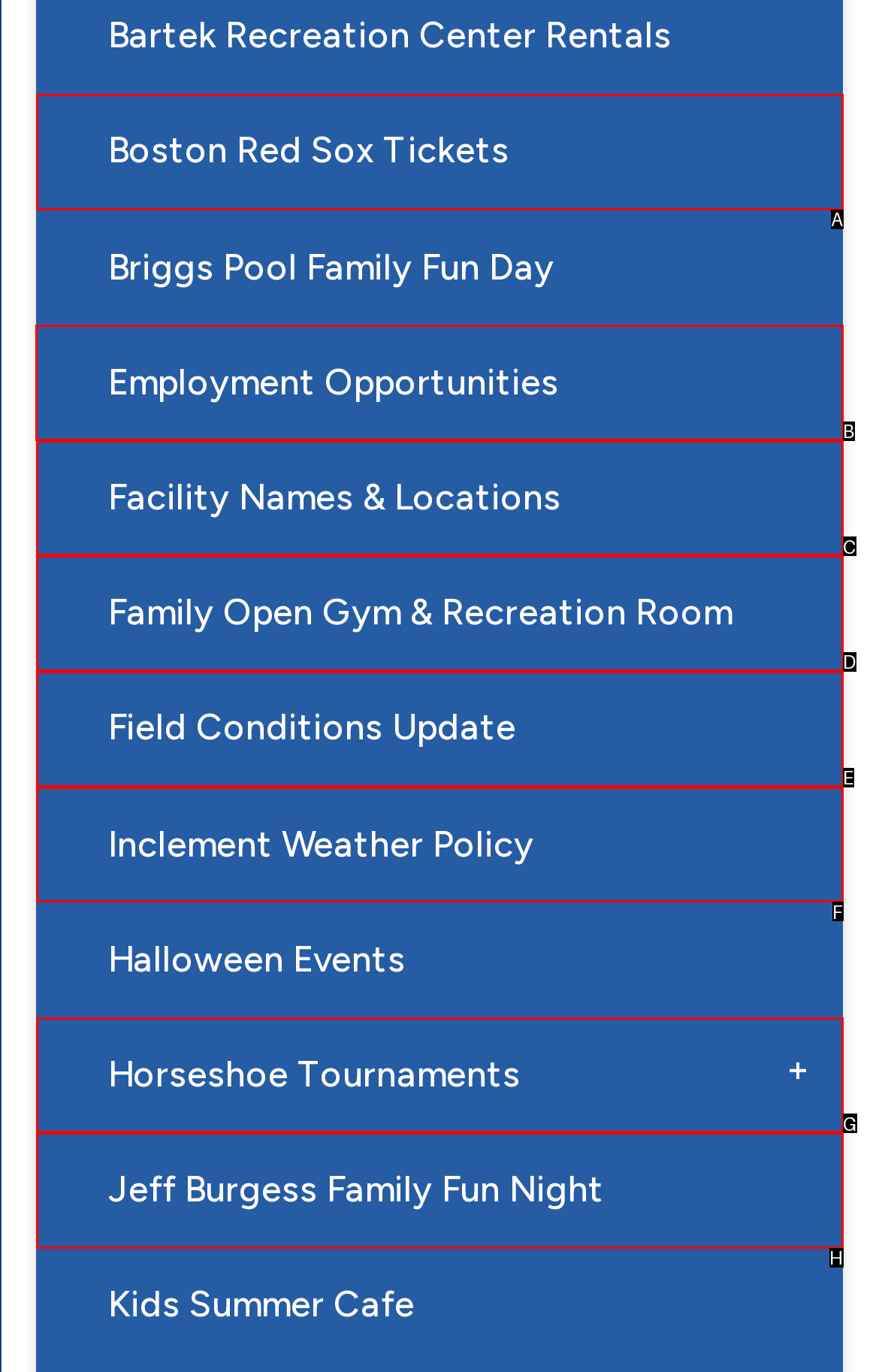Identify the appropriate lettered option to execute the following task: Explore Employment Opportunities
Respond with the letter of the selected choice.

B